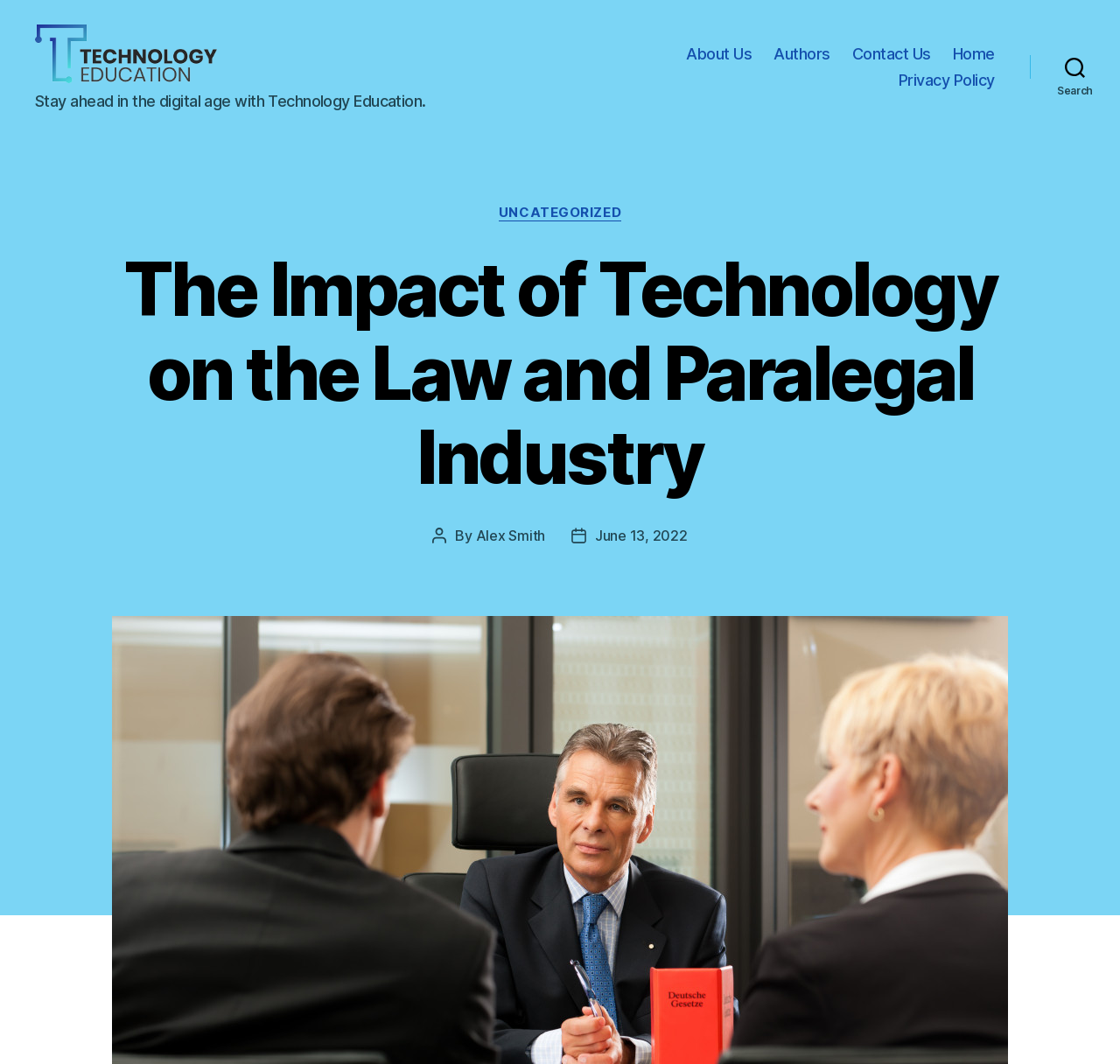Using the given element description, provide the bounding box coordinates (top-left x, top-left y, bottom-right x, bottom-right y) for the corresponding UI element in the screenshot: Contact Us

[0.767, 0.052, 0.833, 0.069]